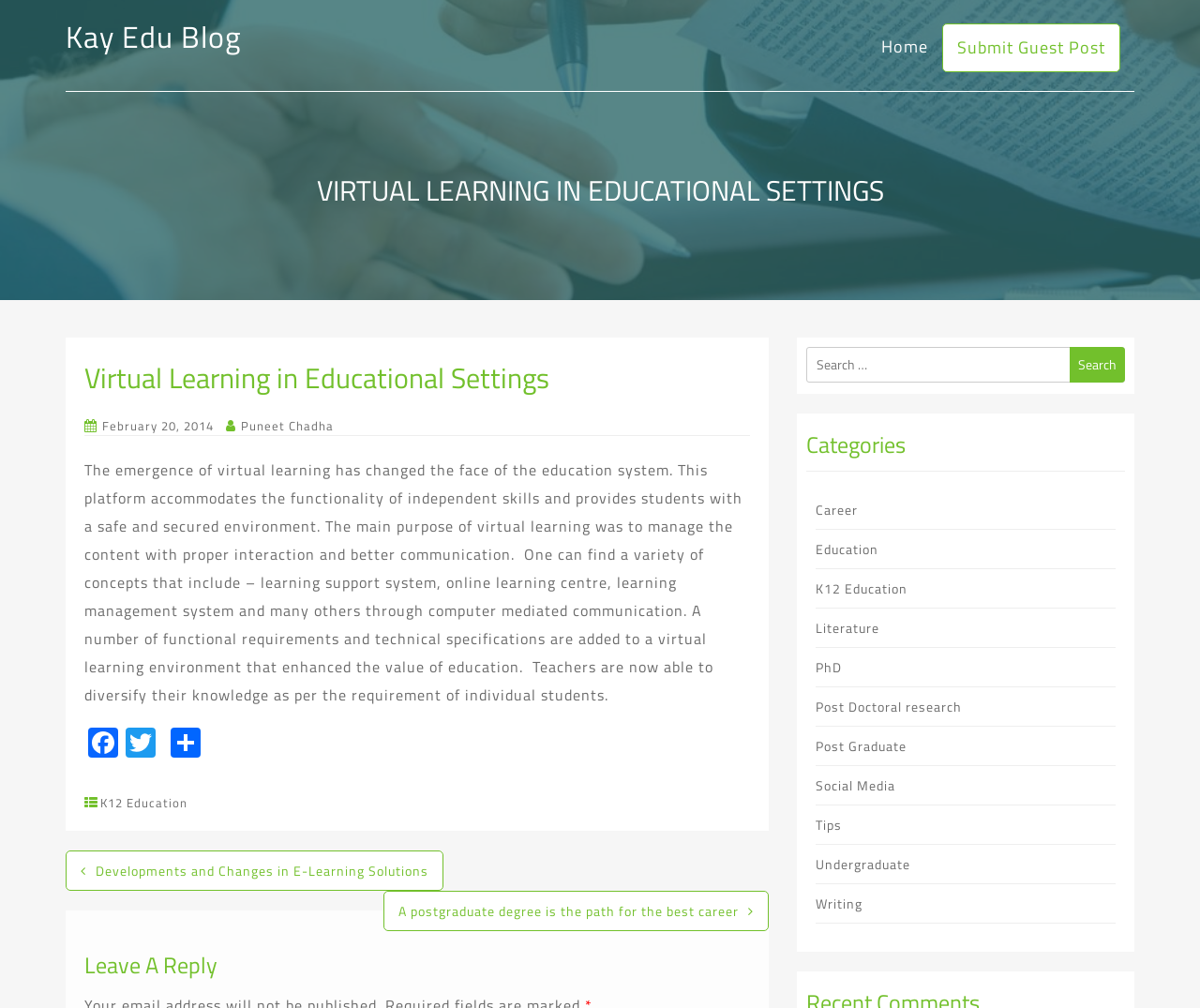Find the bounding box coordinates of the clickable area required to complete the following action: "Share the article on Facebook".

[0.07, 0.718, 0.102, 0.763]